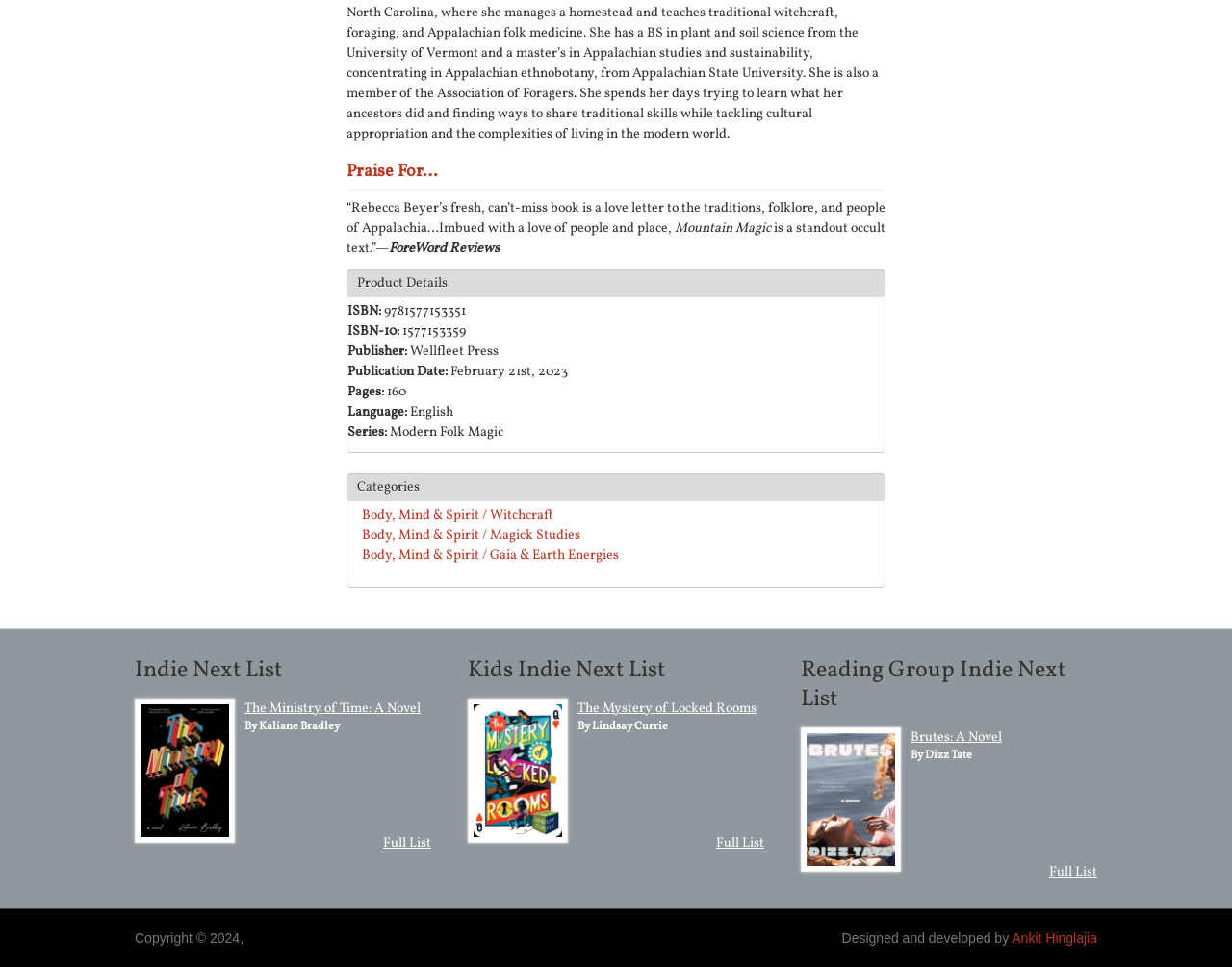Please mark the clickable region by giving the bounding box coordinates needed to complete this instruction: "Read review from ForeWord Reviews".

[0.316, 0.248, 0.405, 0.267]